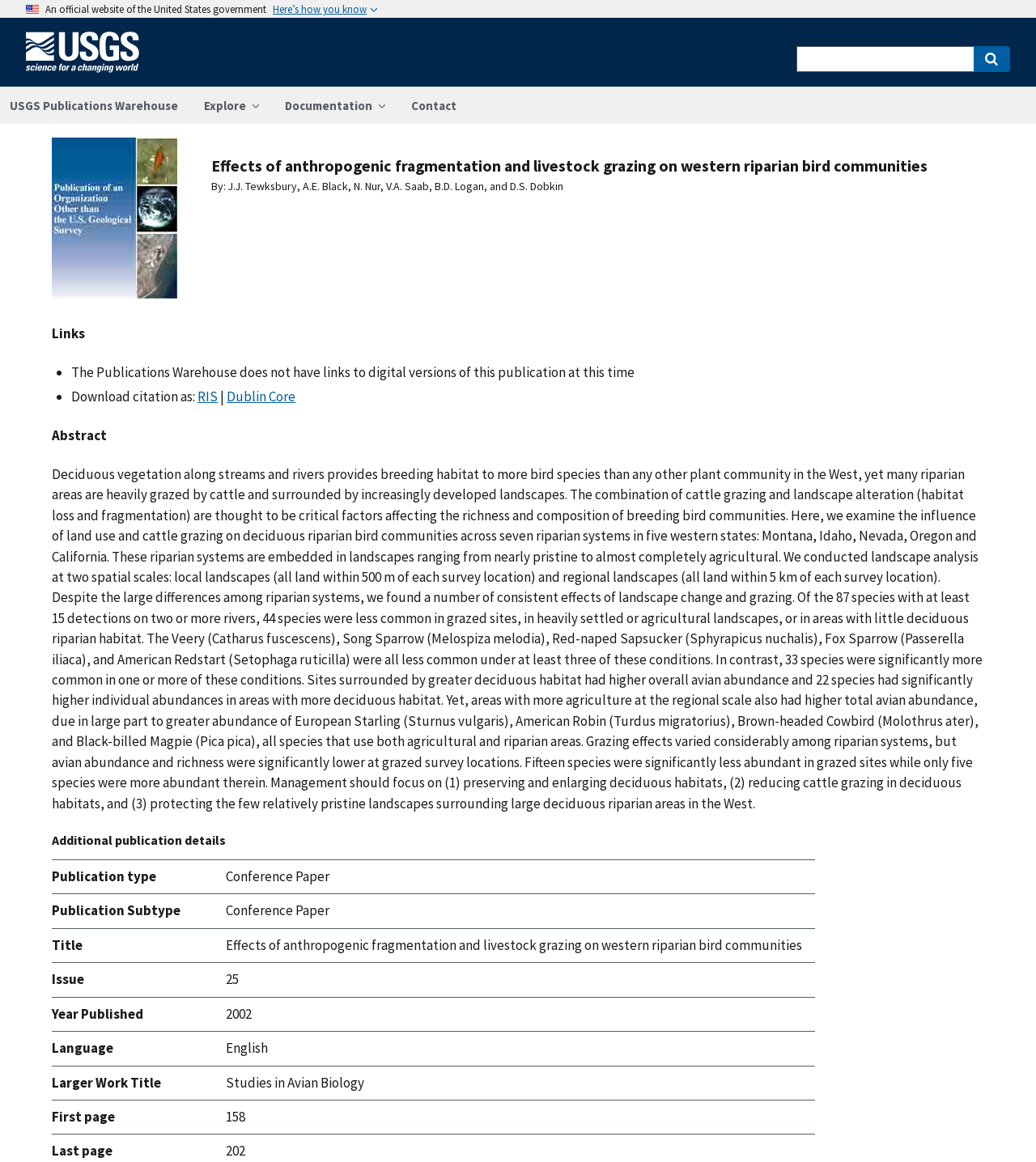Determine the bounding box coordinates of the element that should be clicked to execute the following command: "View the abstract of the publication".

[0.05, 0.366, 0.95, 0.384]